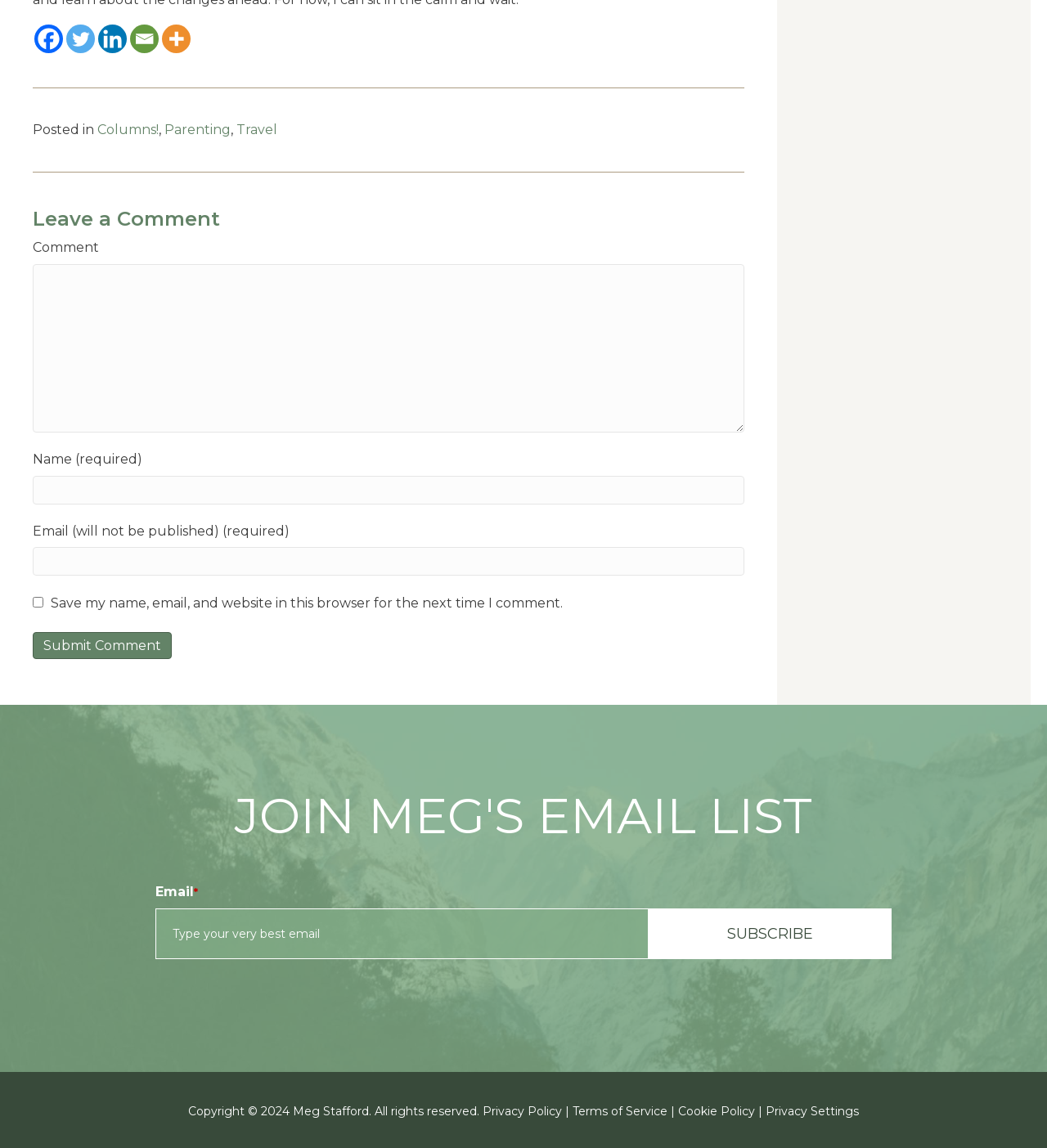Please give a succinct answer to the question in one word or phrase:
What is the year of copyright mentioned at the bottom of the webpage?

2024